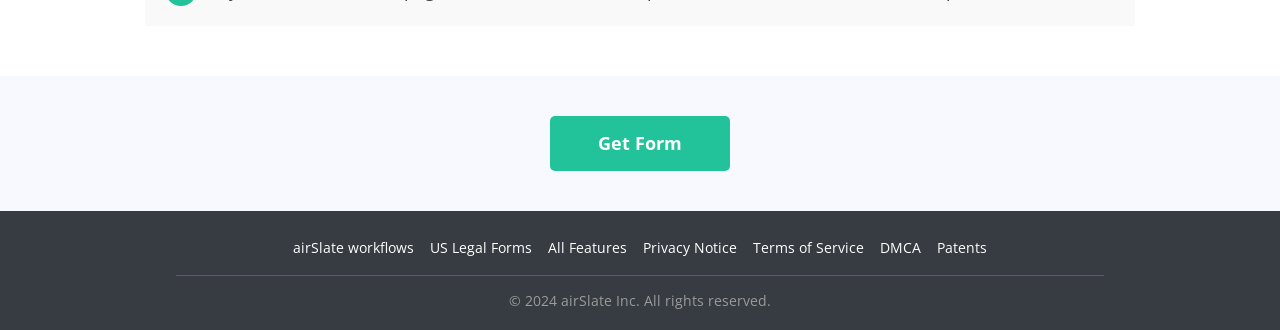Answer this question using a single word or a brief phrase:
How many links are present at the bottom of the page?

6